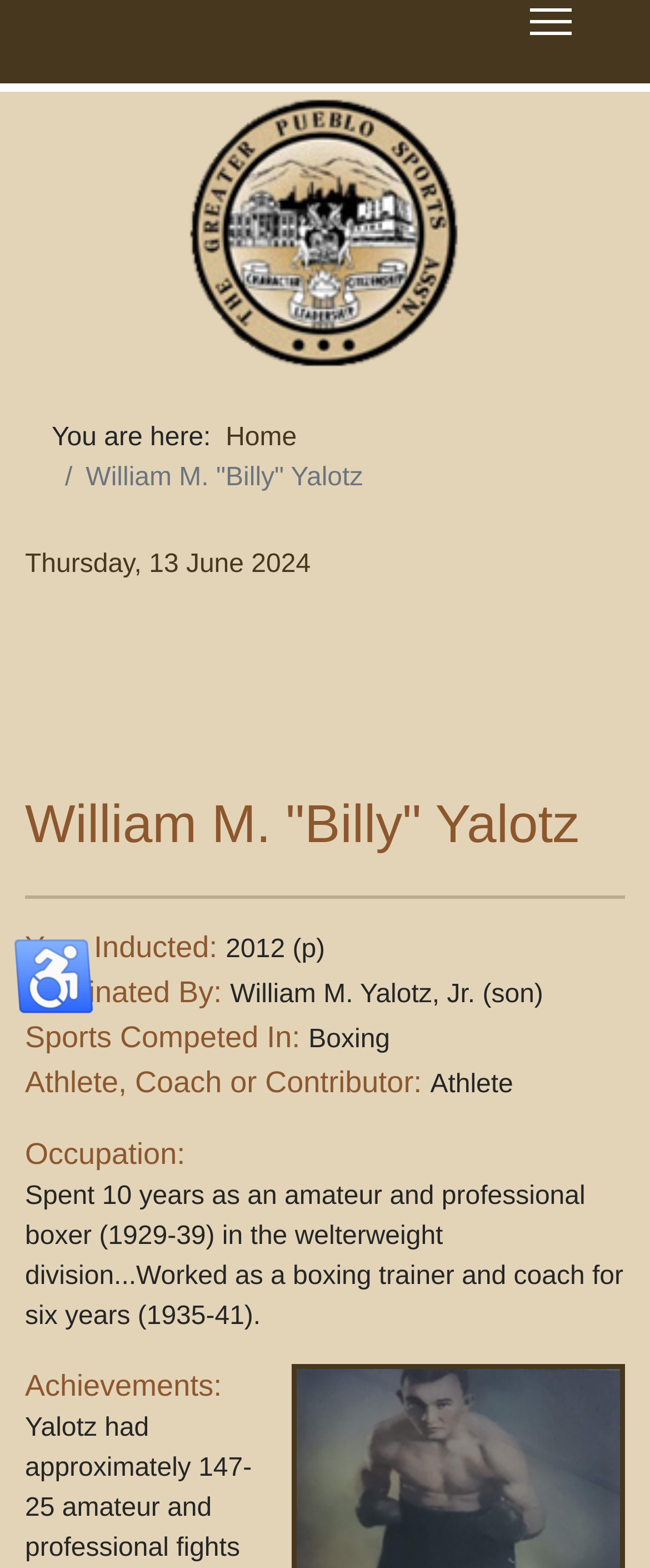What was William M. Billy Yalotz's occupation?
Please provide a single word or phrase based on the screenshot.

Boxer and coach